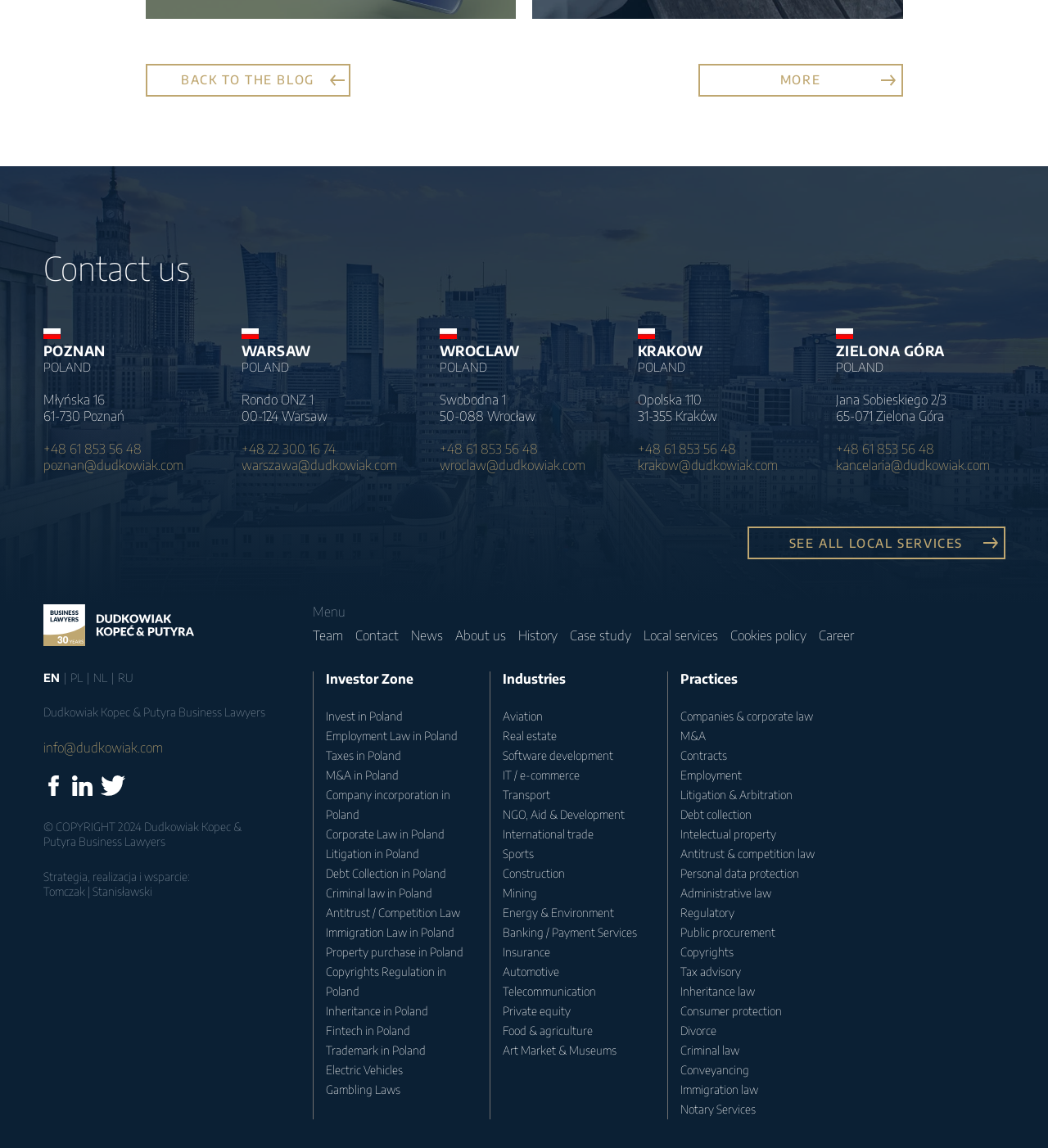Please identify the bounding box coordinates of the element's region that needs to be clicked to fulfill the following instruction: "Click on the 'Contact us' heading". The bounding box coordinates should consist of four float numbers between 0 and 1, i.e., [left, top, right, bottom].

[0.041, 0.205, 0.959, 0.261]